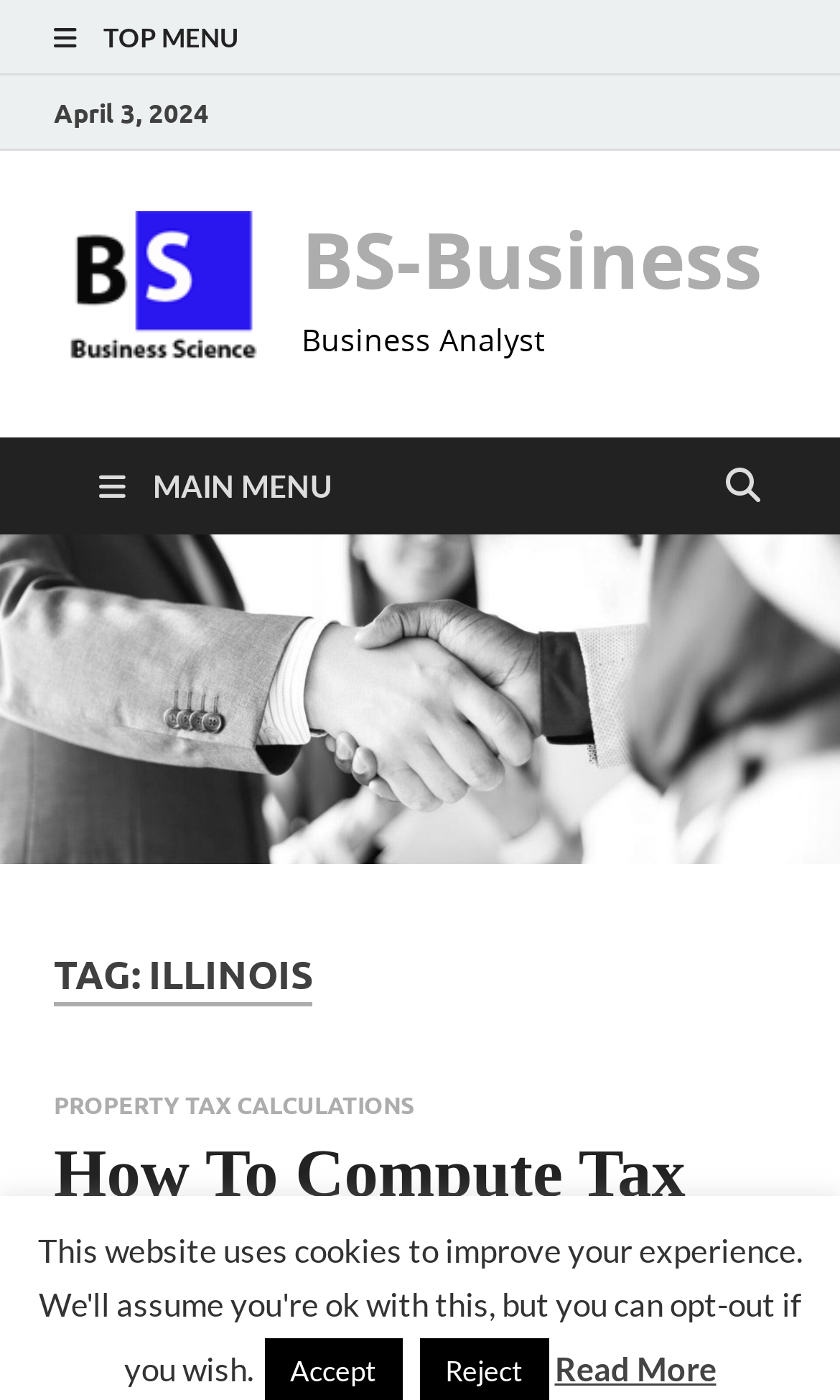What is the topic of the link 'PROPERTY TAX CALCULATIONS'?
Kindly offer a detailed explanation using the data available in the image.

I found the link 'PROPERTY TAX CALCULATIONS' on the webpage, which is located under the 'TAG: ILLINOIS' heading, indicating that the link is related to property tax calculations.